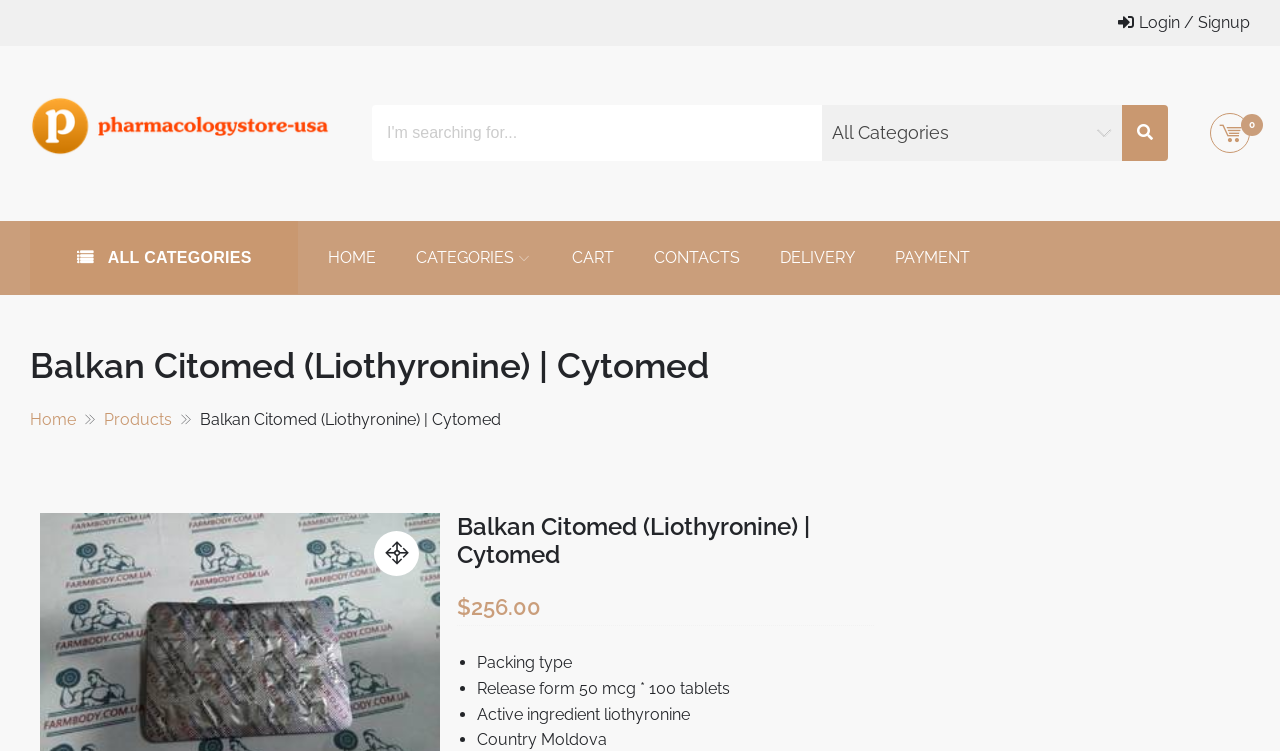Respond to the question below with a single word or phrase:
What is the navigation path to this product?

Home > Products